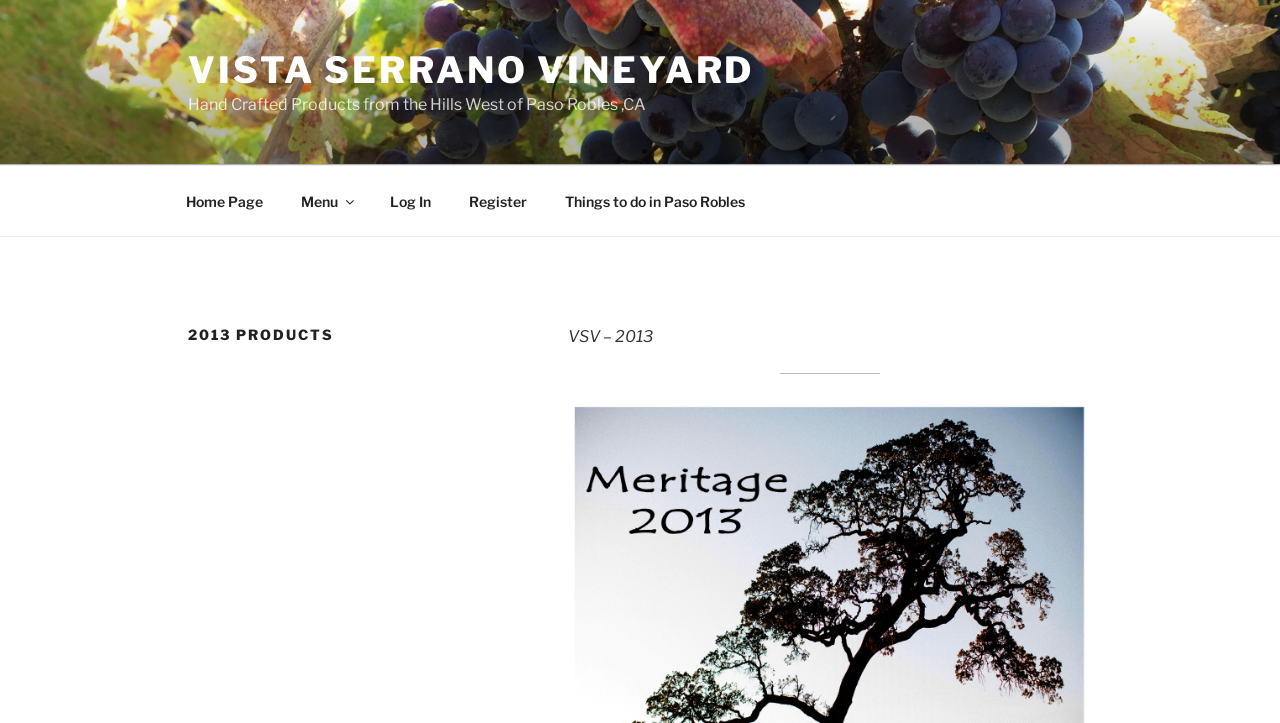Give a one-word or short-phrase answer to the following question: 
What is the location of the vineyard?

Paso Robles, CA